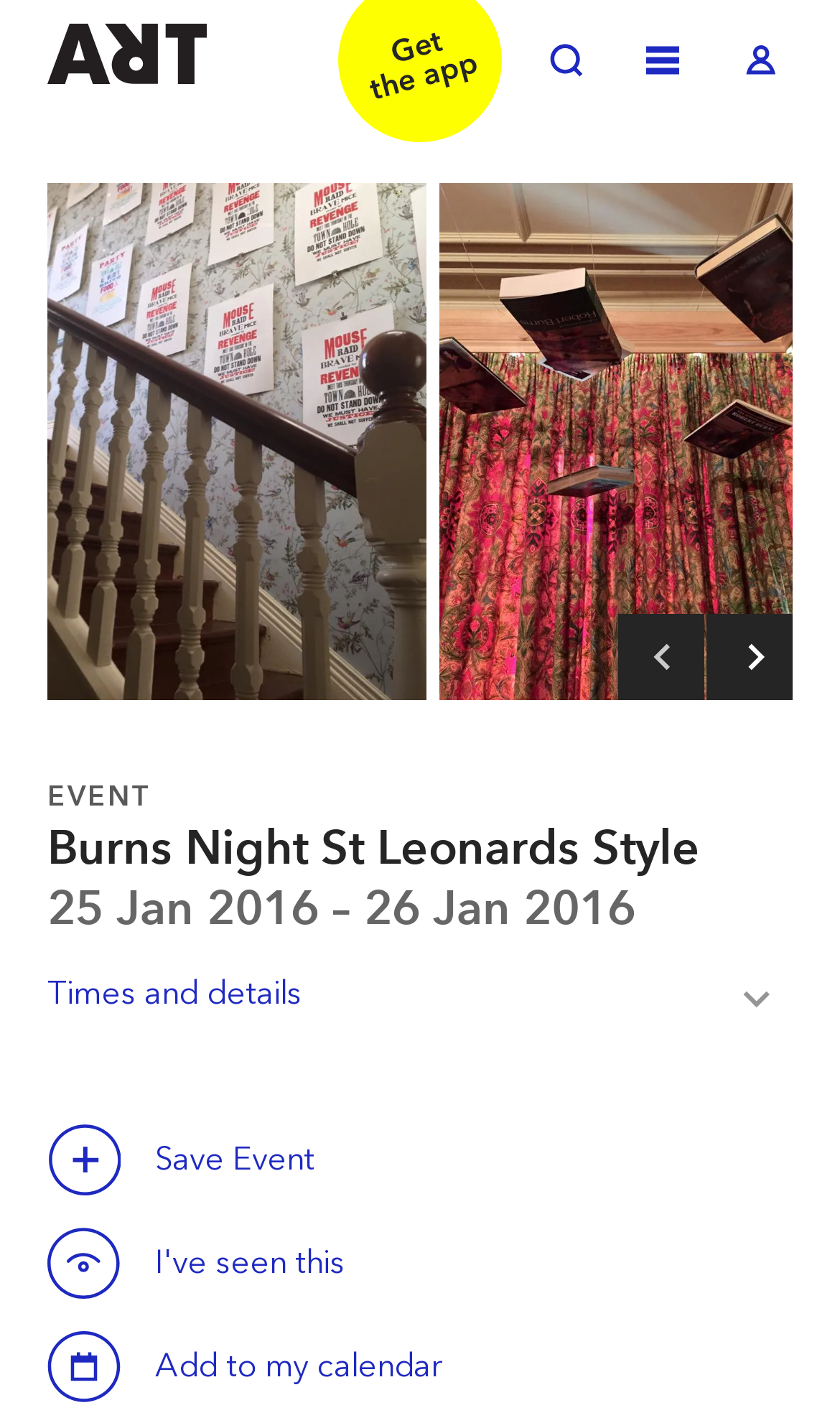Answer with a single word or phrase: 
What is the date of the event?

25 Jan 2016 – 26 Jan 2016